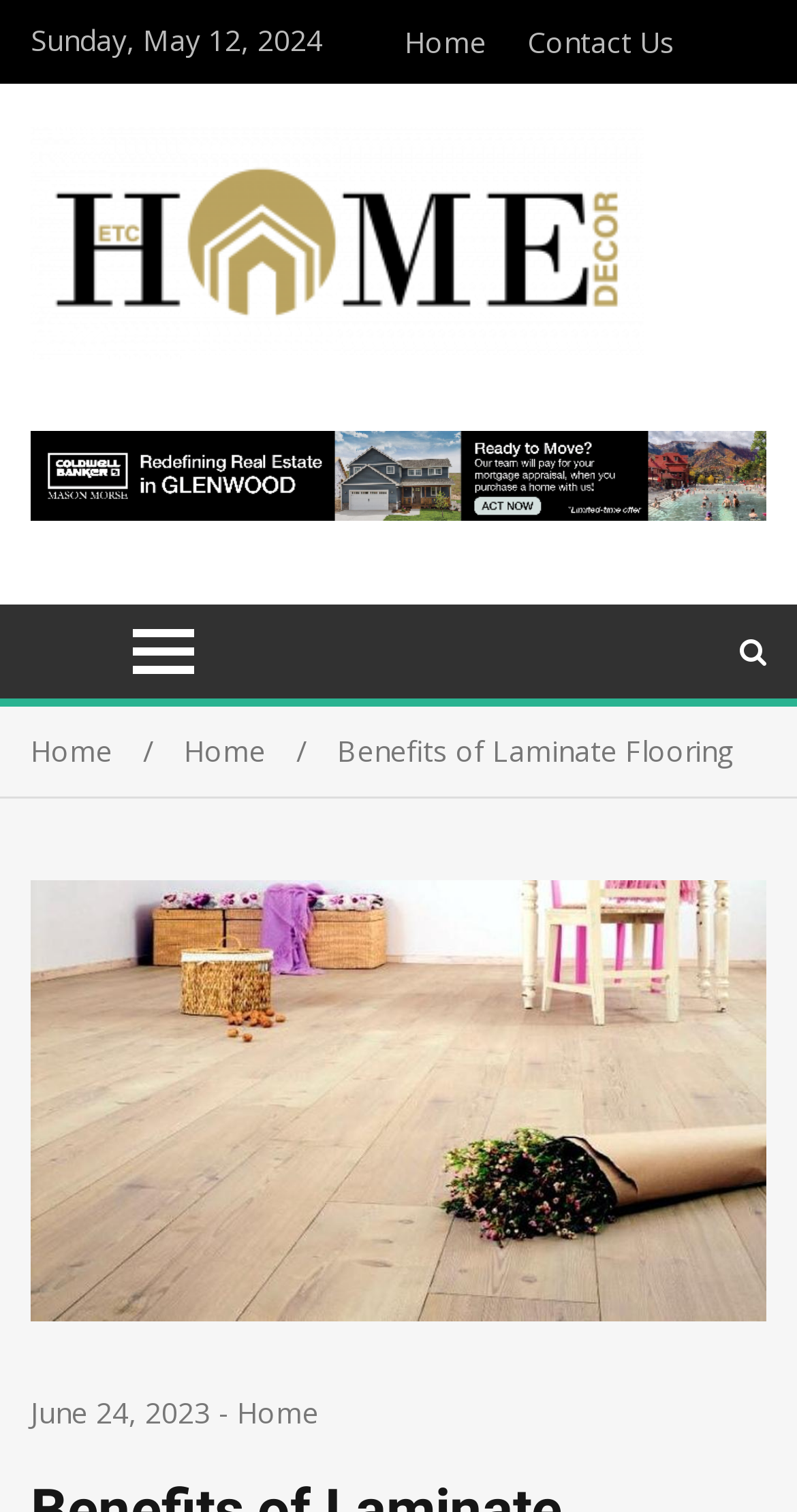Summarize the webpage with intricate details.

The webpage is about the benefits of laminate flooring, with a focus on its cost-effectiveness. At the top left of the page, there is a date displayed as "Sunday, May 12, 2024". Next to it, there are three links: "Home", "Contact Us", and "Etc Home Decor", which is accompanied by an image of the same name. 

Below these links, there is a navigation section with breadcrumbs, showing the path "Home/ > Home/ > Benefits of Laminate Flooring". The title "Benefits of Laminate Flooring" is prominently displayed, with an image related to the topic taking up most of the page. 

At the bottom of the image, there is a link to a specific date, "June 24, 2023", which is accompanied by a time element. Following this, there is a hyphen and another link to "Home". On the right side of the page, there are two empty links with no text.